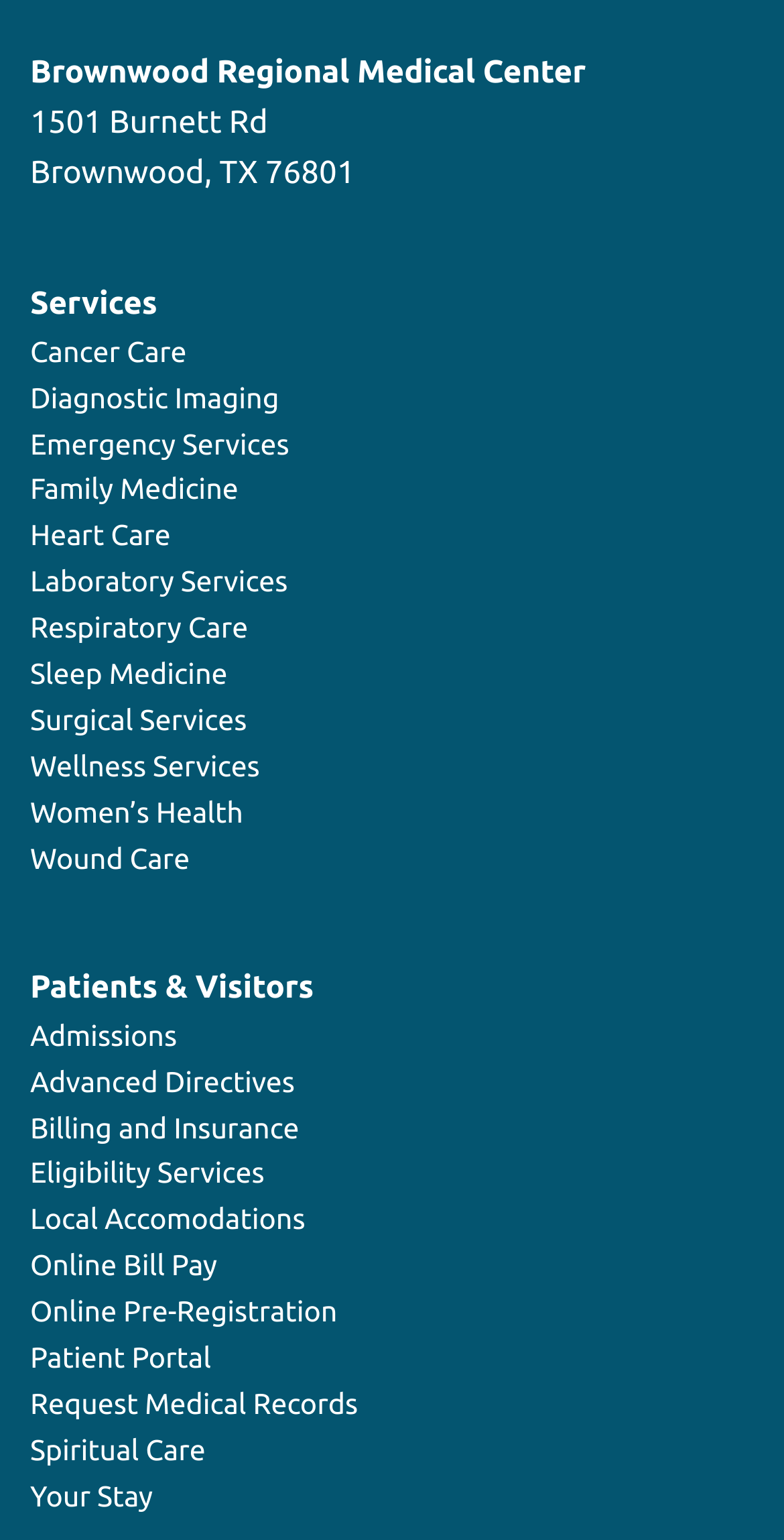Provide a one-word or one-phrase answer to the question:
How many services are listed under 'Services'?

11